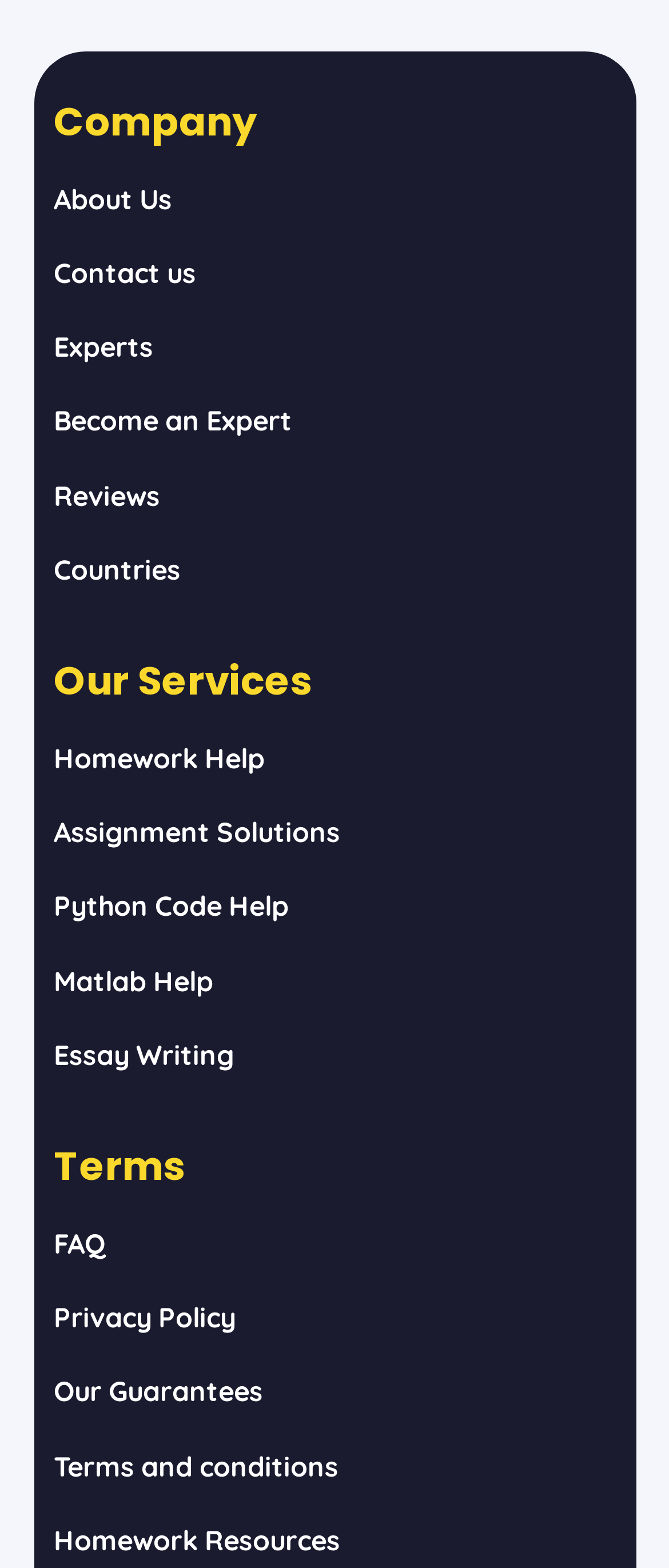Find the bounding box coordinates of the UI element according to this description: "Essay Writing".

[0.08, 0.661, 0.349, 0.683]